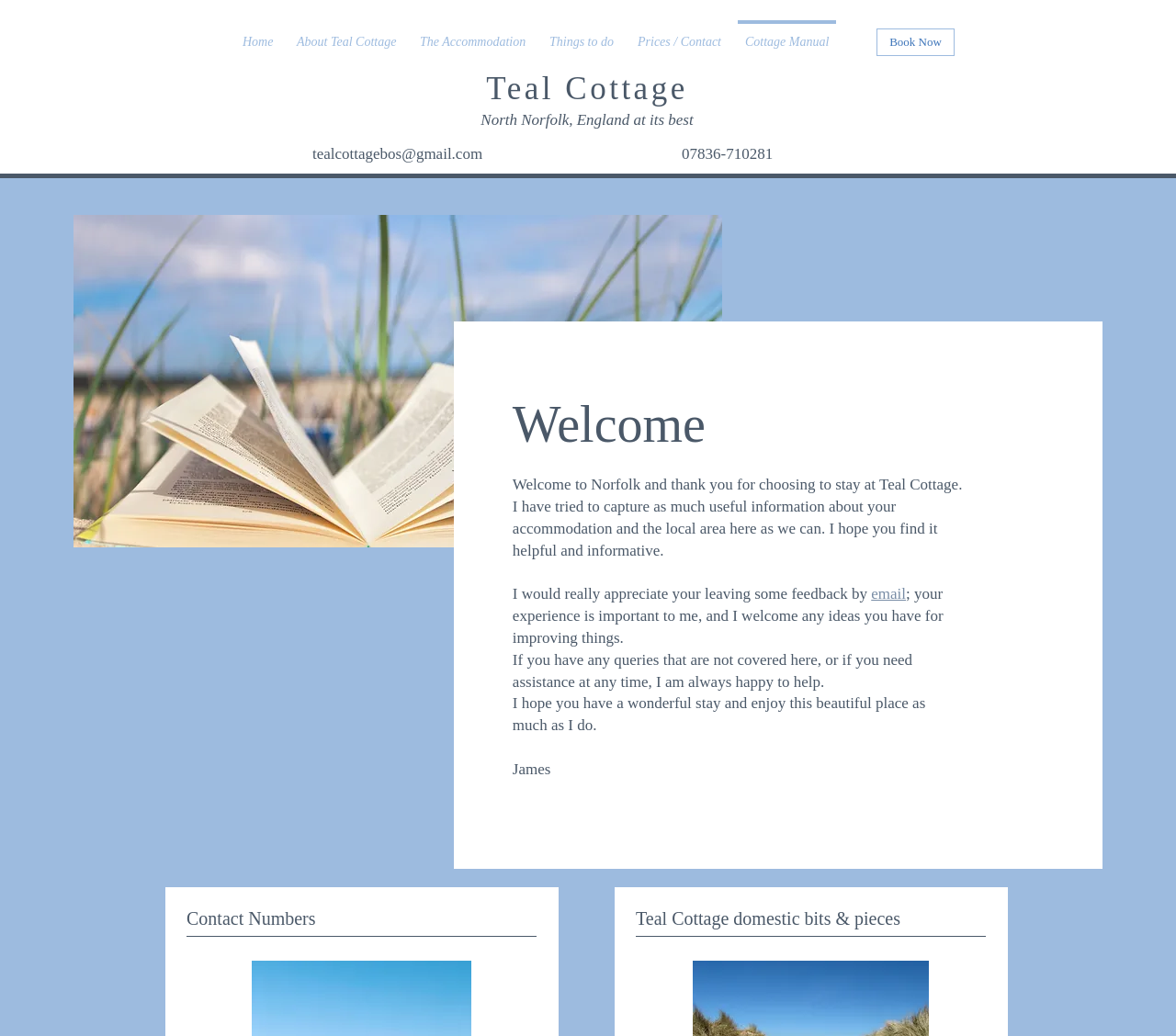Determine the bounding box coordinates for the area that should be clicked to carry out the following instruction: "Click on the 'email' link".

[0.741, 0.565, 0.77, 0.582]